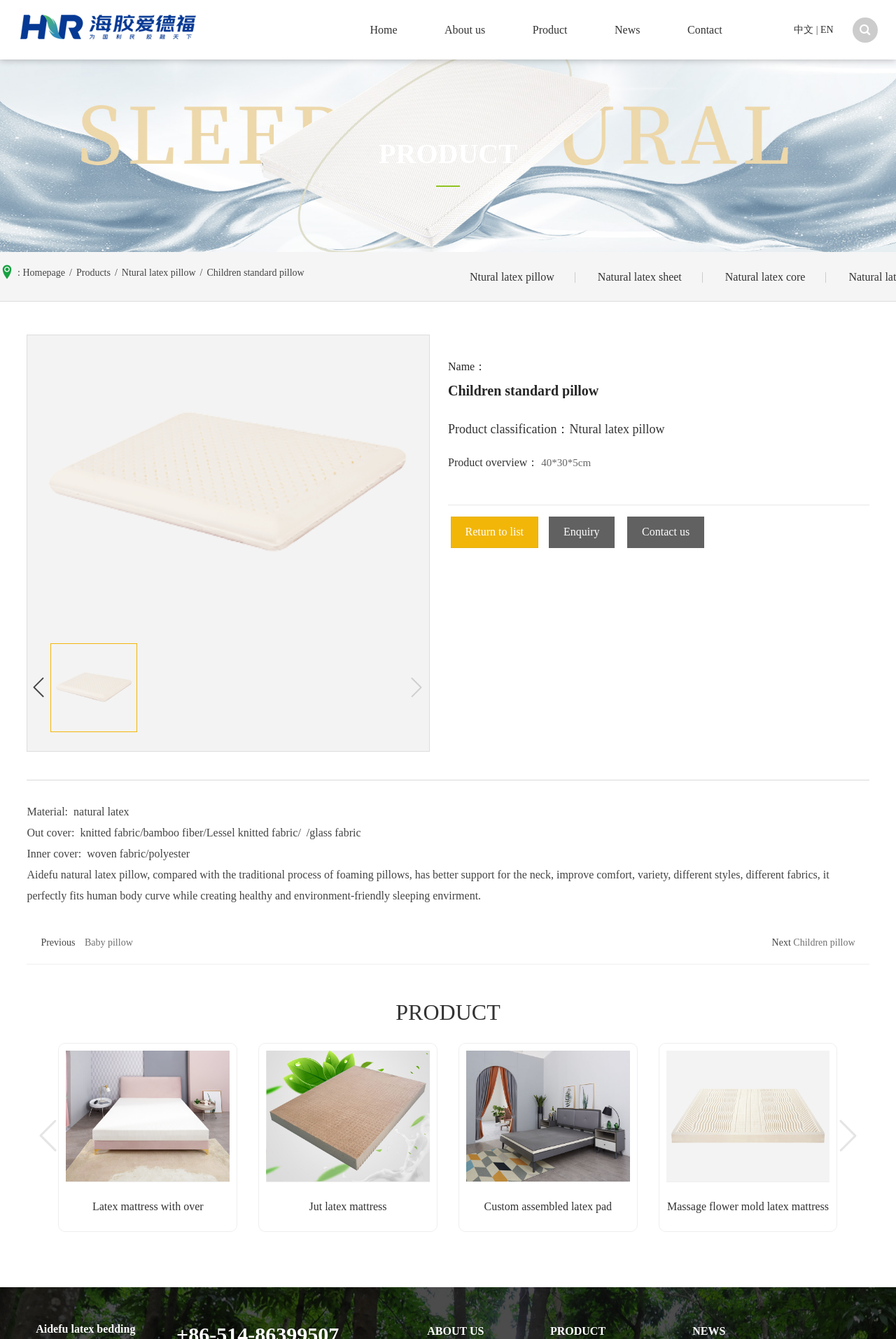Please identify the bounding box coordinates of the element's region that needs to be clicked to fulfill the following instruction: "Contact us". The bounding box coordinates should consist of four float numbers between 0 and 1, i.e., [left, top, right, bottom].

[0.7, 0.386, 0.786, 0.409]